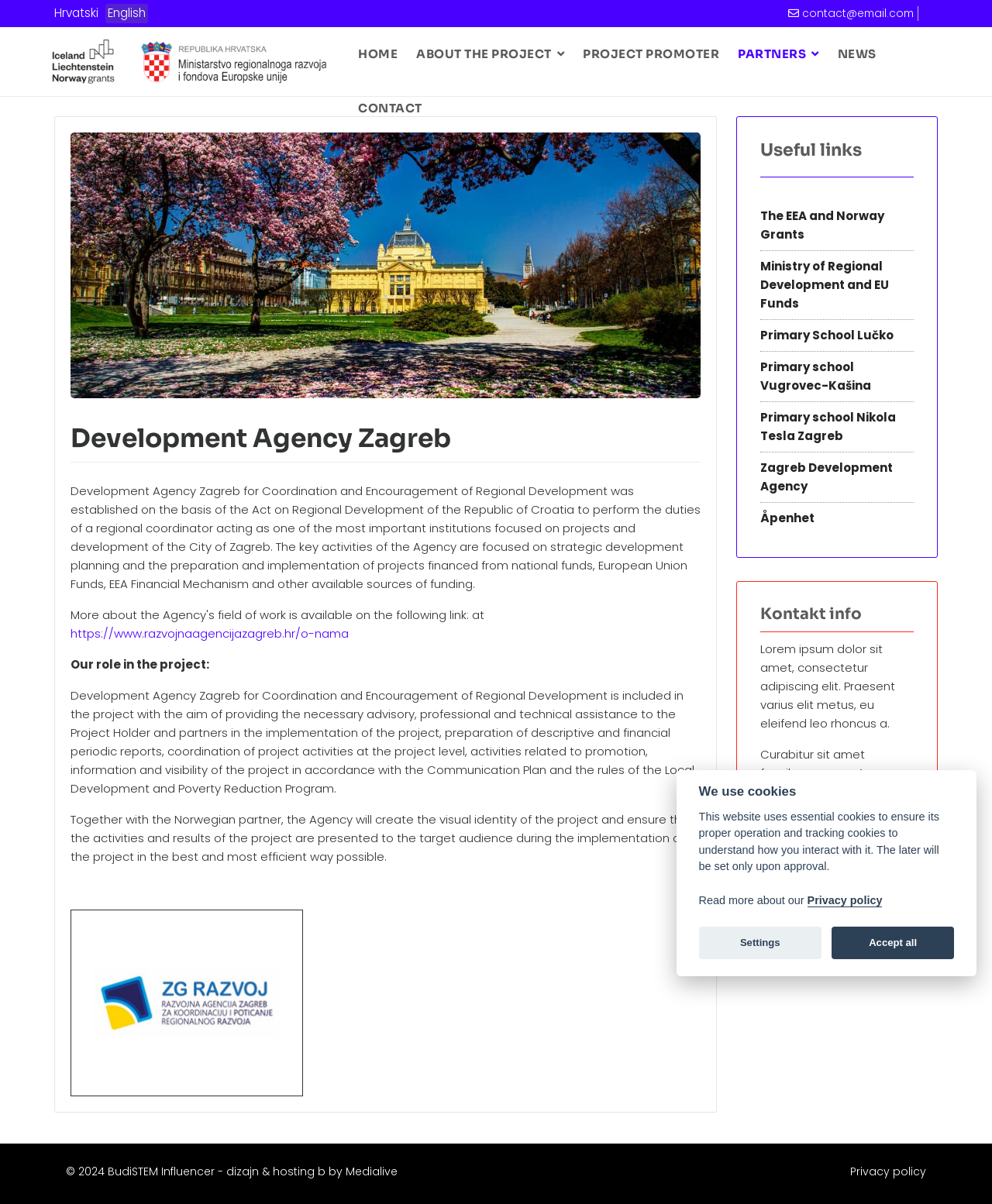Find the bounding box coordinates of the element I should click to carry out the following instruction: "Check recent posts".

None